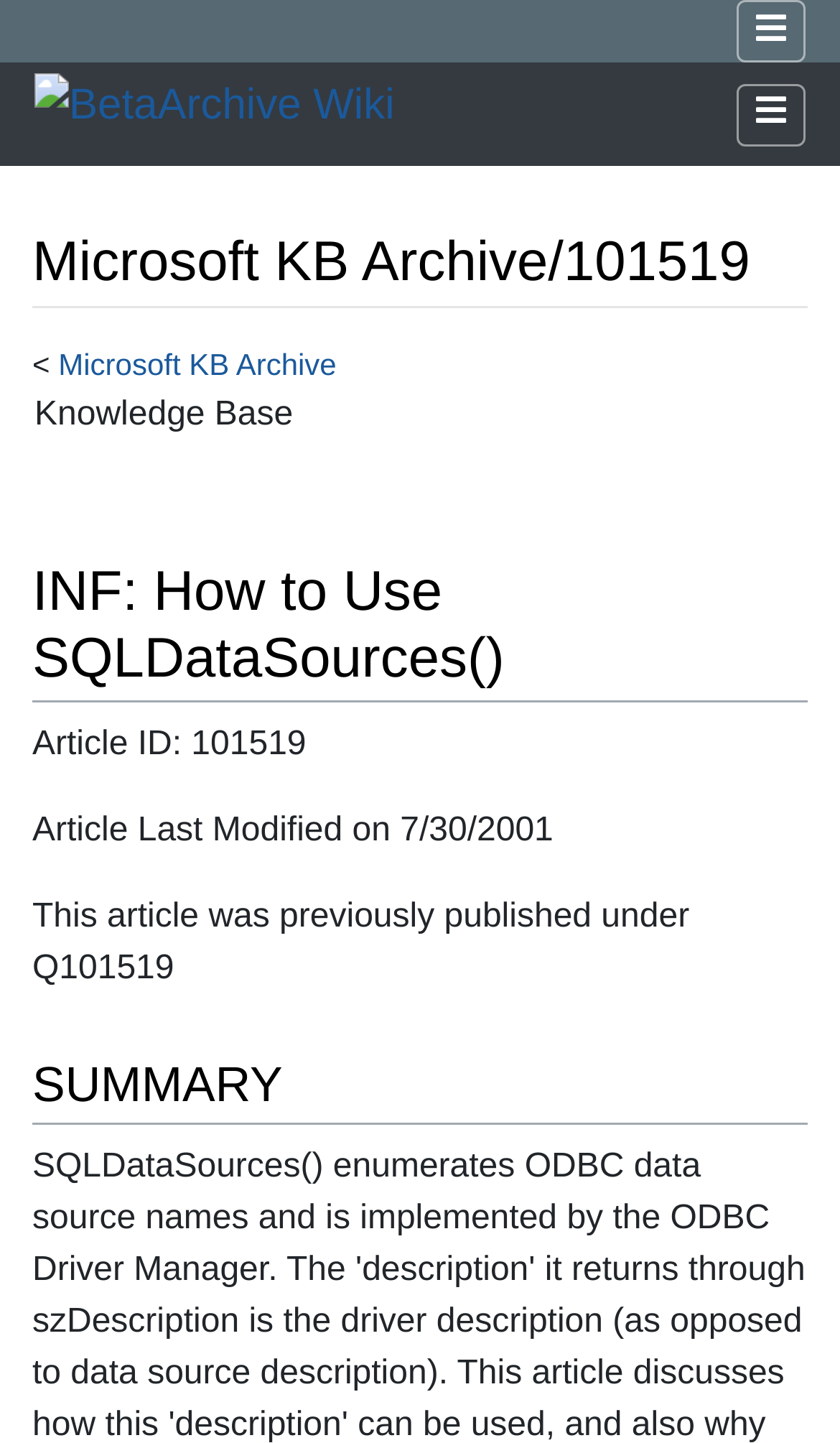What is the ID of the article?
Your answer should be a single word or phrase derived from the screenshot.

101519